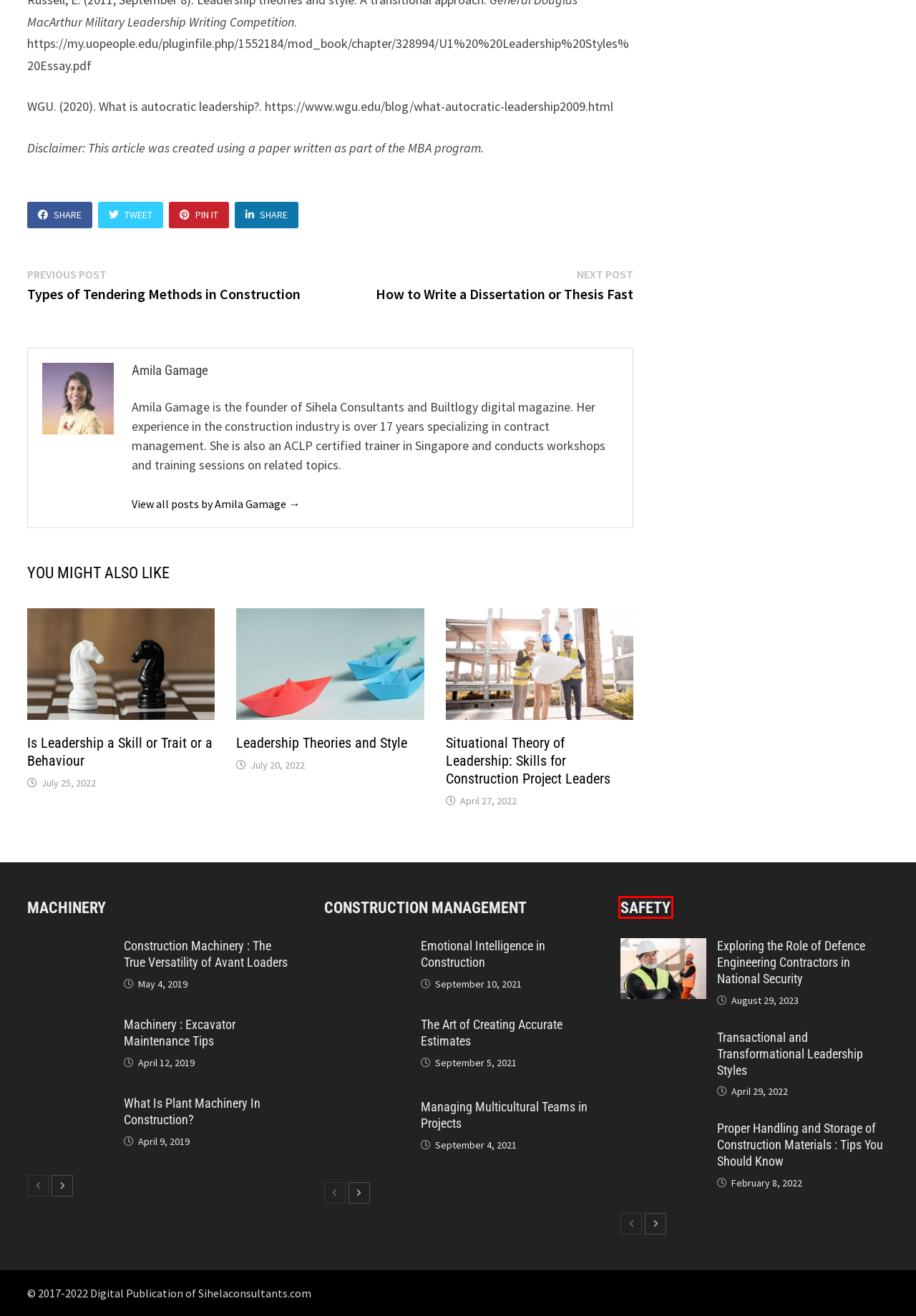Observe the webpage screenshot and focus on the red bounding box surrounding a UI element. Choose the most appropriate webpage description that corresponds to the new webpage after clicking the element in the bounding box. Here are the candidates:
A. Construction Safety Archives -
B. Emotional Intelligence in Construction -
C. Managing Multicultural Teams in Projects -
D. The Art of Creating Accurate Estimates -
E. Construction Machinery : The True Versatility of Avant Loaders -
F. Construction Management Archives -
G. Types of Tendering Methods in Construction -
H. Transactional and Transformational Leadership Styles -

A